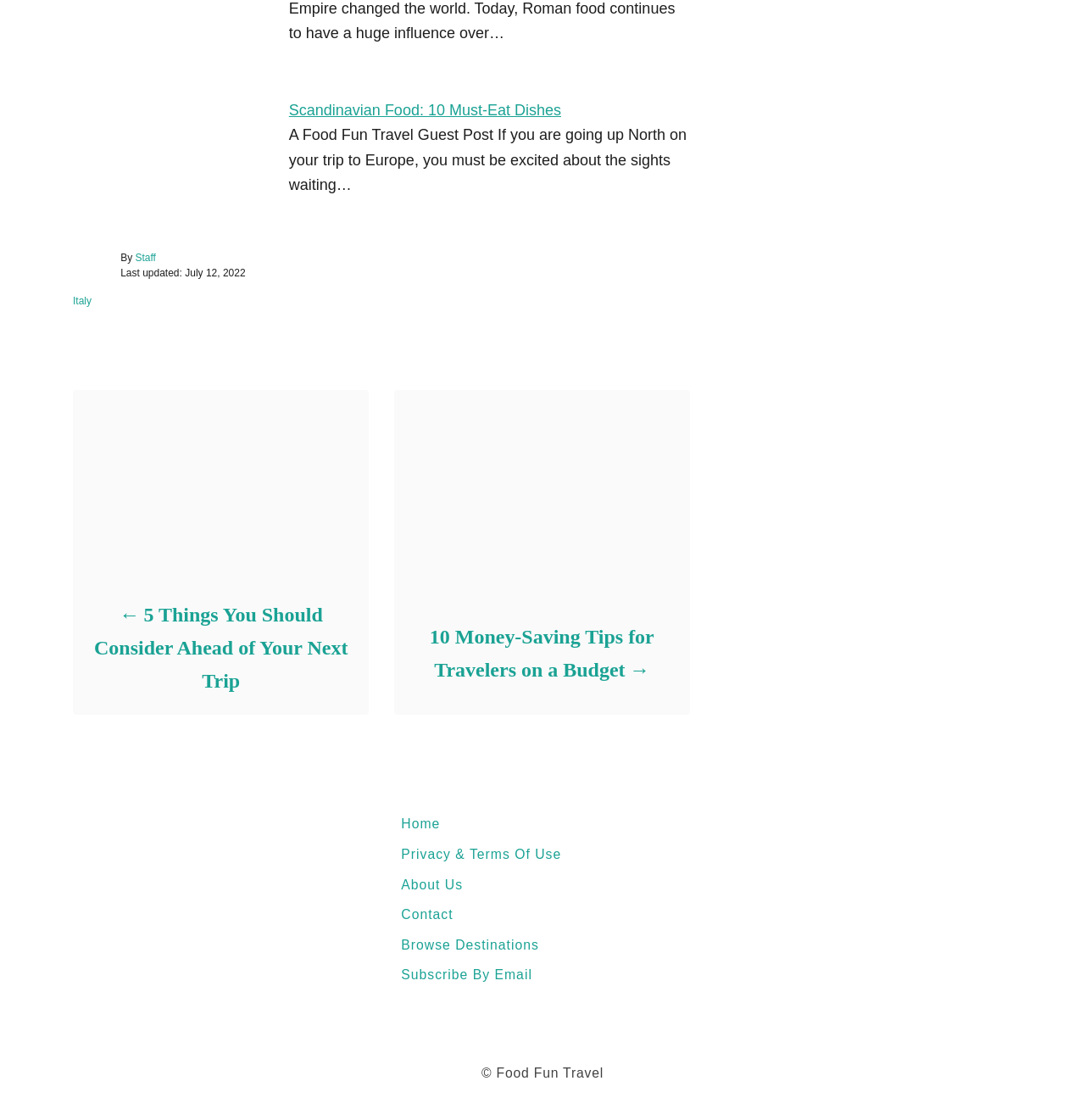Please determine the bounding box coordinates of the element's region to click in order to carry out the following instruction: "Read the previous post". The coordinates should be four float numbers between 0 and 1, i.e., [left, top, right, bottom].

[0.083, 0.535, 0.325, 0.623]